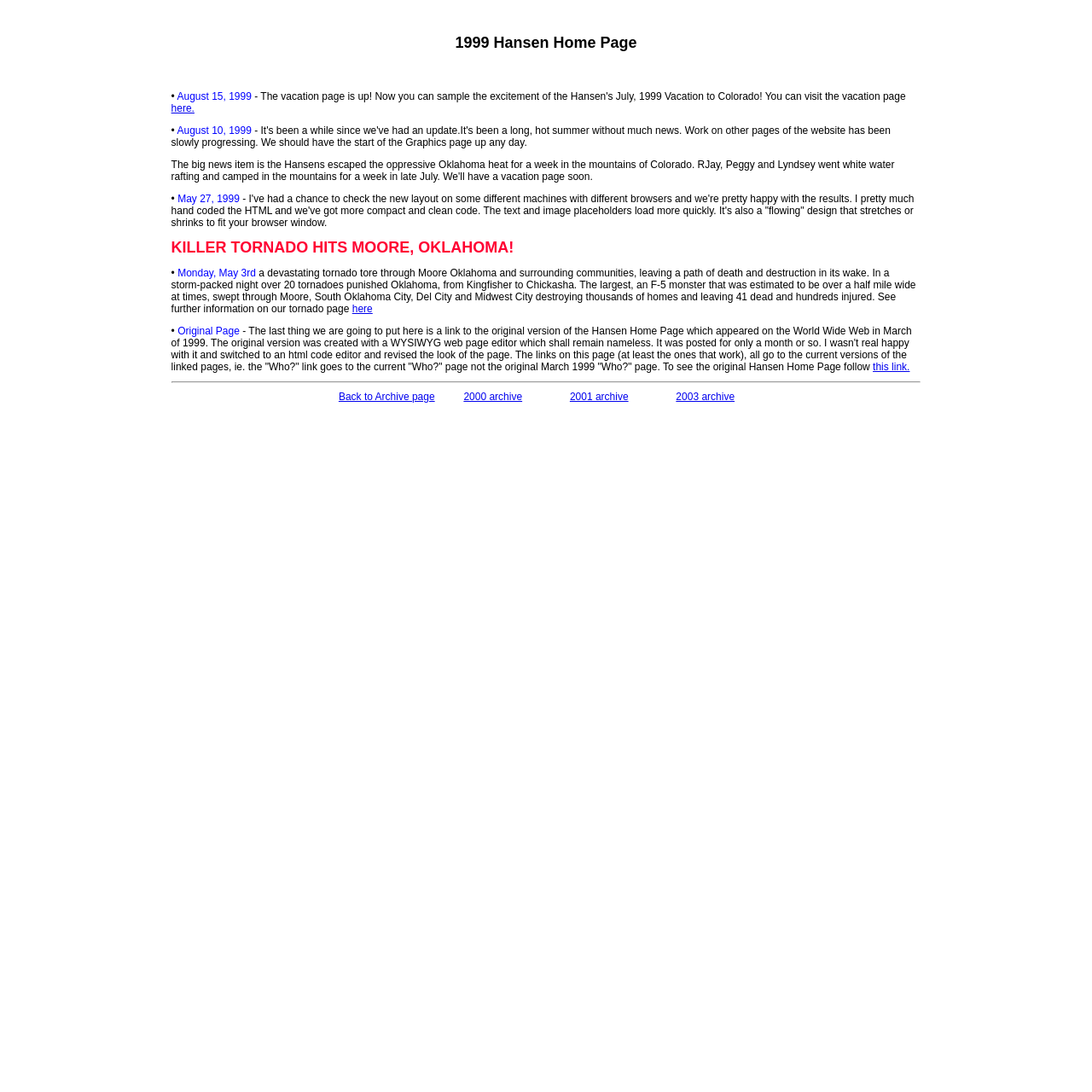What is the title of the Hansen Home Page?
Using the information from the image, provide a comprehensive answer to the question.

The title of the Hansen Home Page can be found in the first LayoutTableCell element, which contains a heading element with the text '1999 Hansen Home Page'.